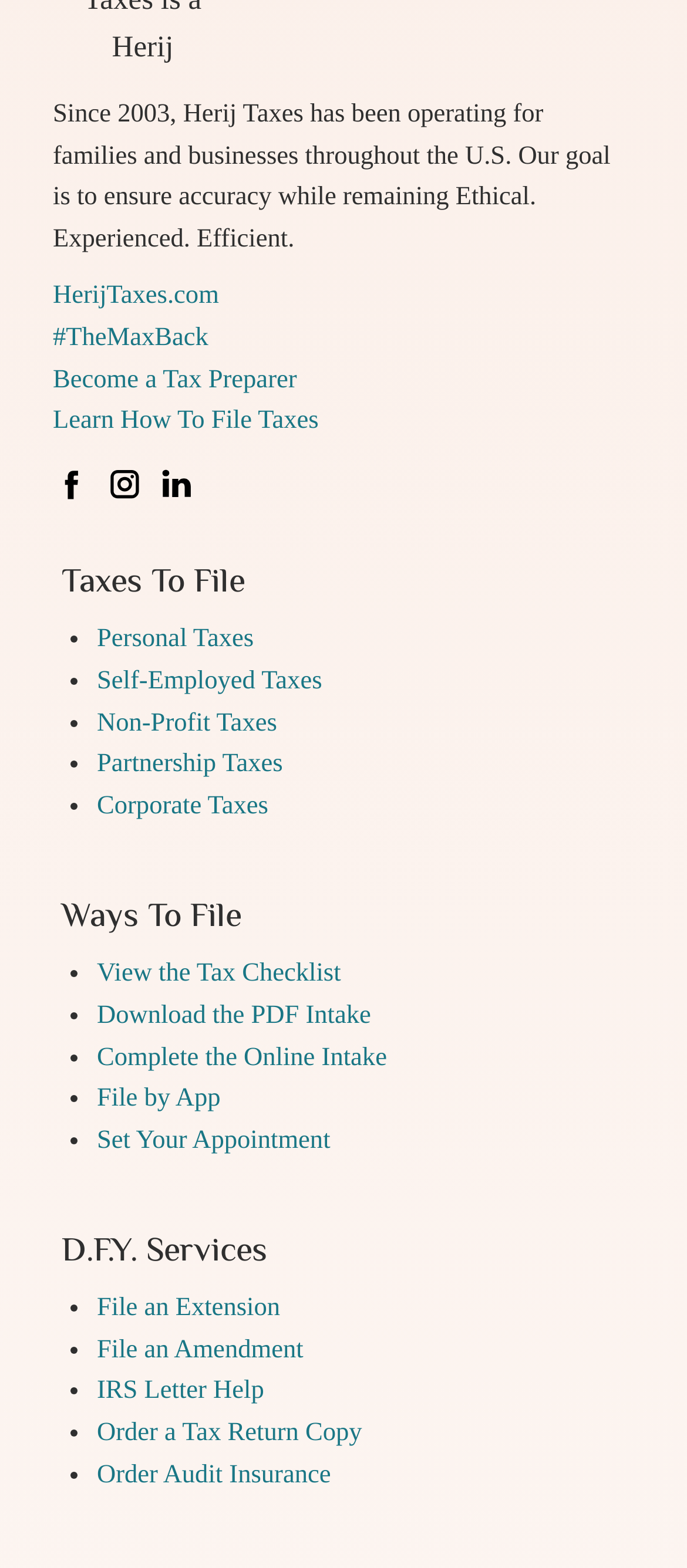Identify the bounding box of the HTML element described here: "Corporate Taxes". Provide the coordinates as four float numbers between 0 and 1: [left, top, right, bottom].

[0.141, 0.505, 0.391, 0.523]